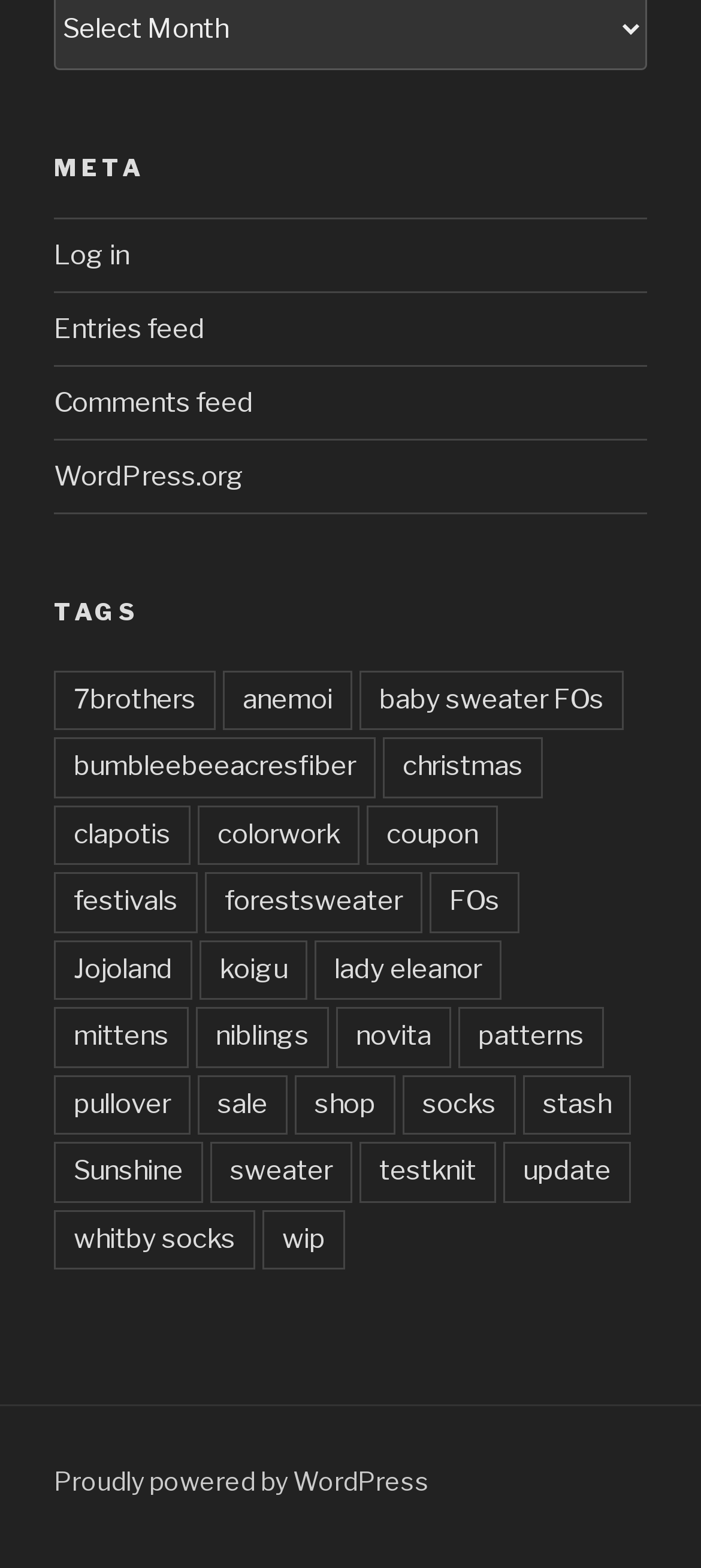Please find the bounding box coordinates for the clickable element needed to perform this instruction: "Check the website's powered by information".

[0.077, 0.935, 0.613, 0.954]